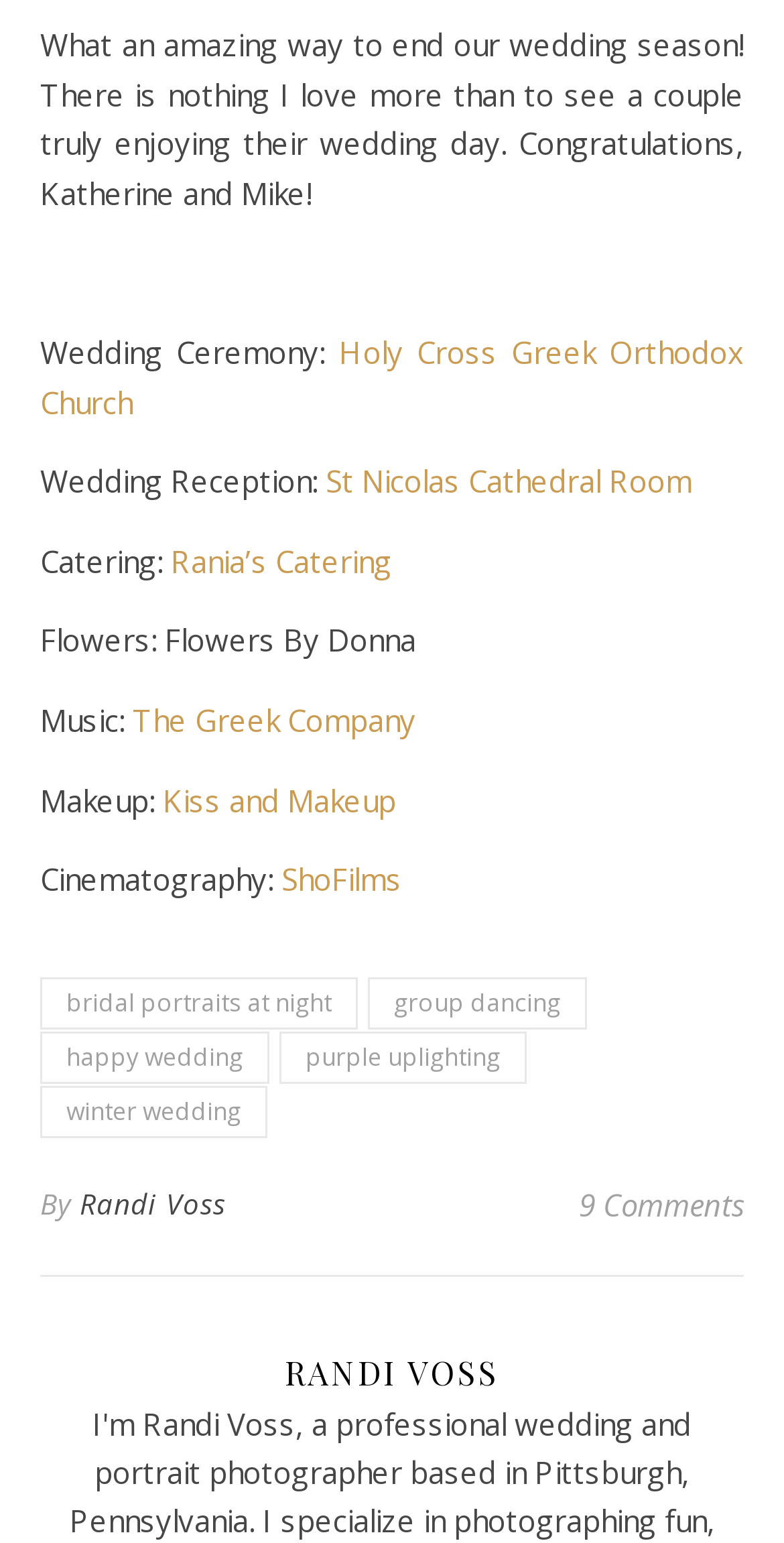Please identify the coordinates of the bounding box that should be clicked to fulfill this instruction: "Check the comments".

[0.738, 0.761, 0.949, 0.8]